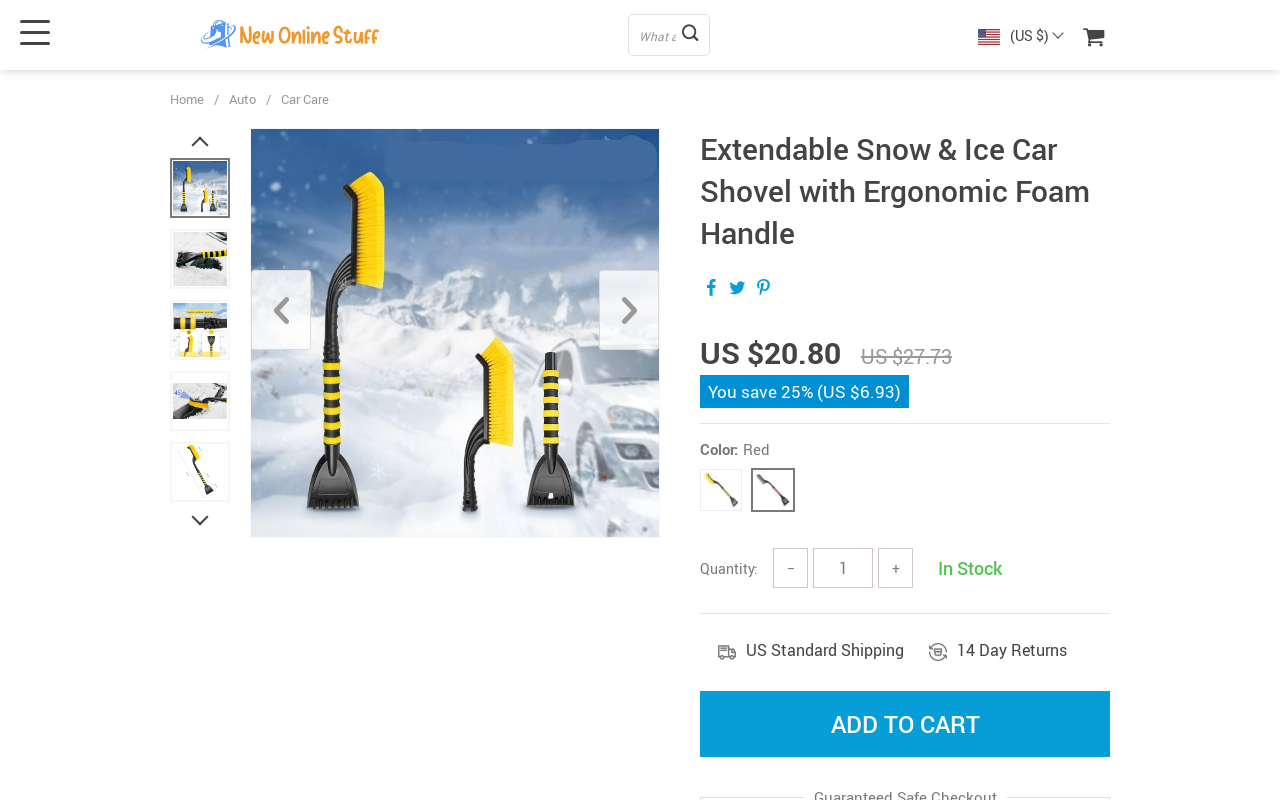Is the product in stock?
Based on the image, give a one-word or short phrase answer.

Yes